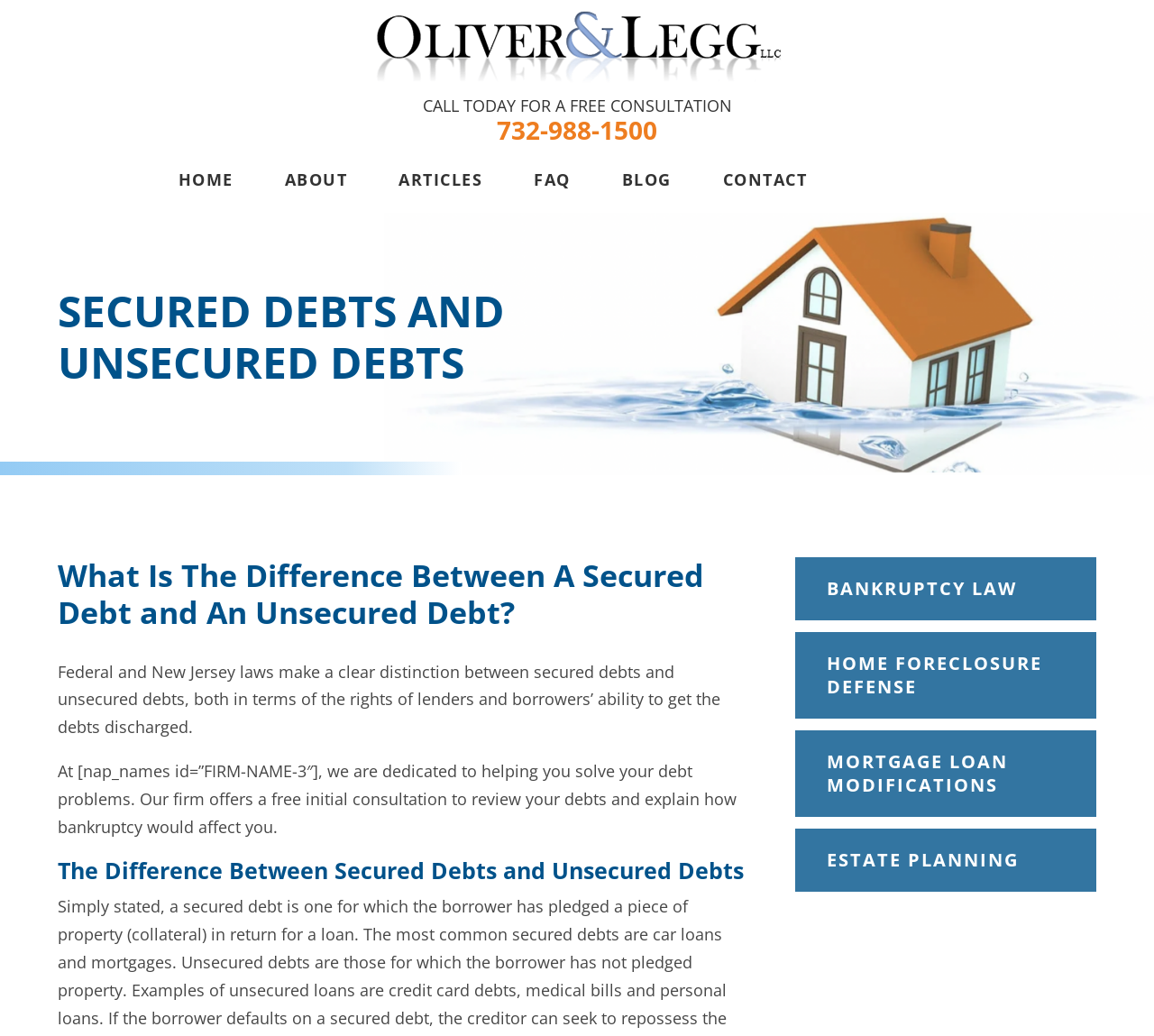Identify the bounding box coordinates for the region to click in order to carry out this instruction: "Navigate to the HOME page". Provide the coordinates using four float numbers between 0 and 1, formatted as [left, top, right, bottom].

[0.154, 0.162, 0.202, 0.183]